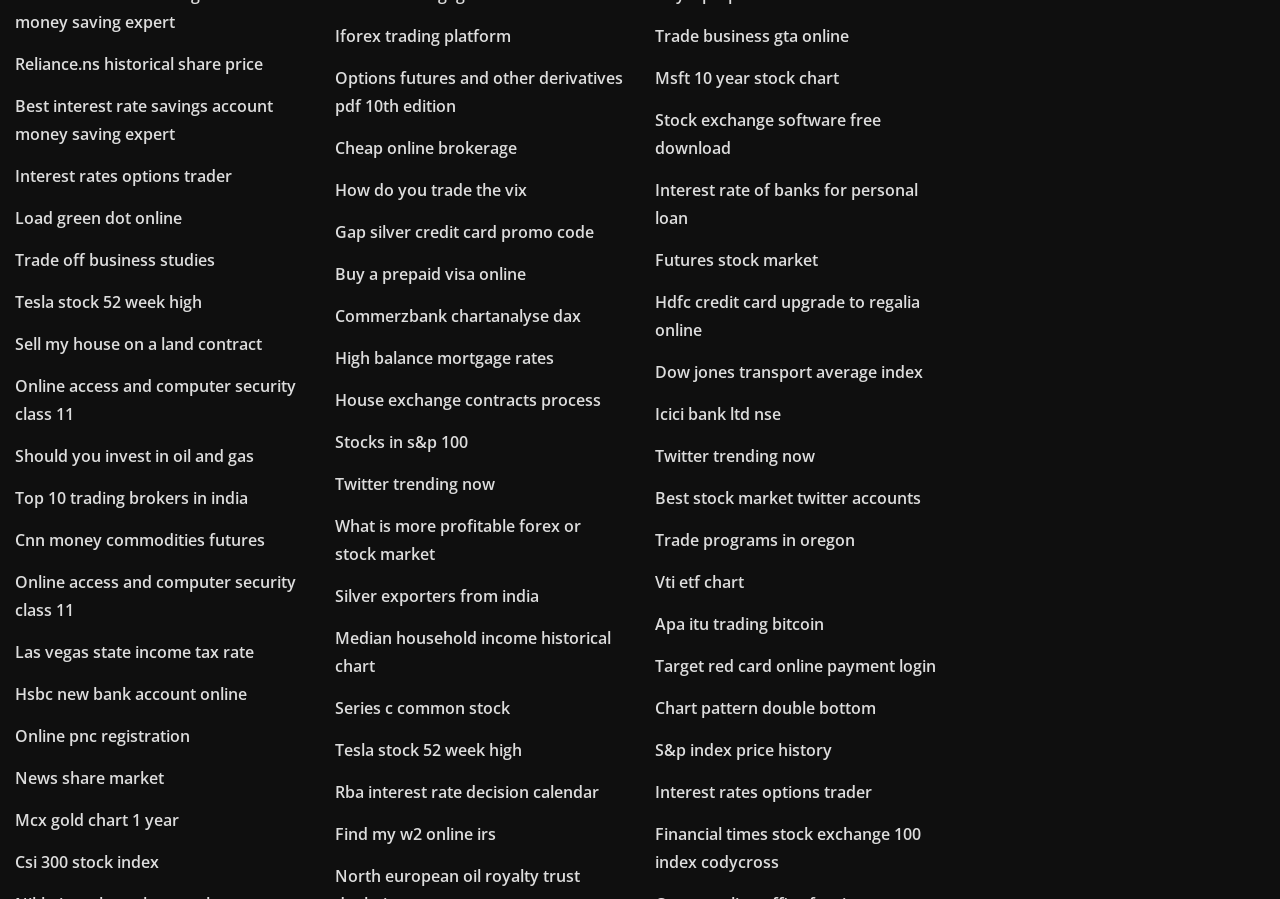Please identify the bounding box coordinates of the element's region that needs to be clicked to fulfill the following instruction: "Discover Iforex trading platform". The bounding box coordinates should consist of four float numbers between 0 and 1, i.e., [left, top, right, bottom].

[0.262, 0.028, 0.399, 0.052]